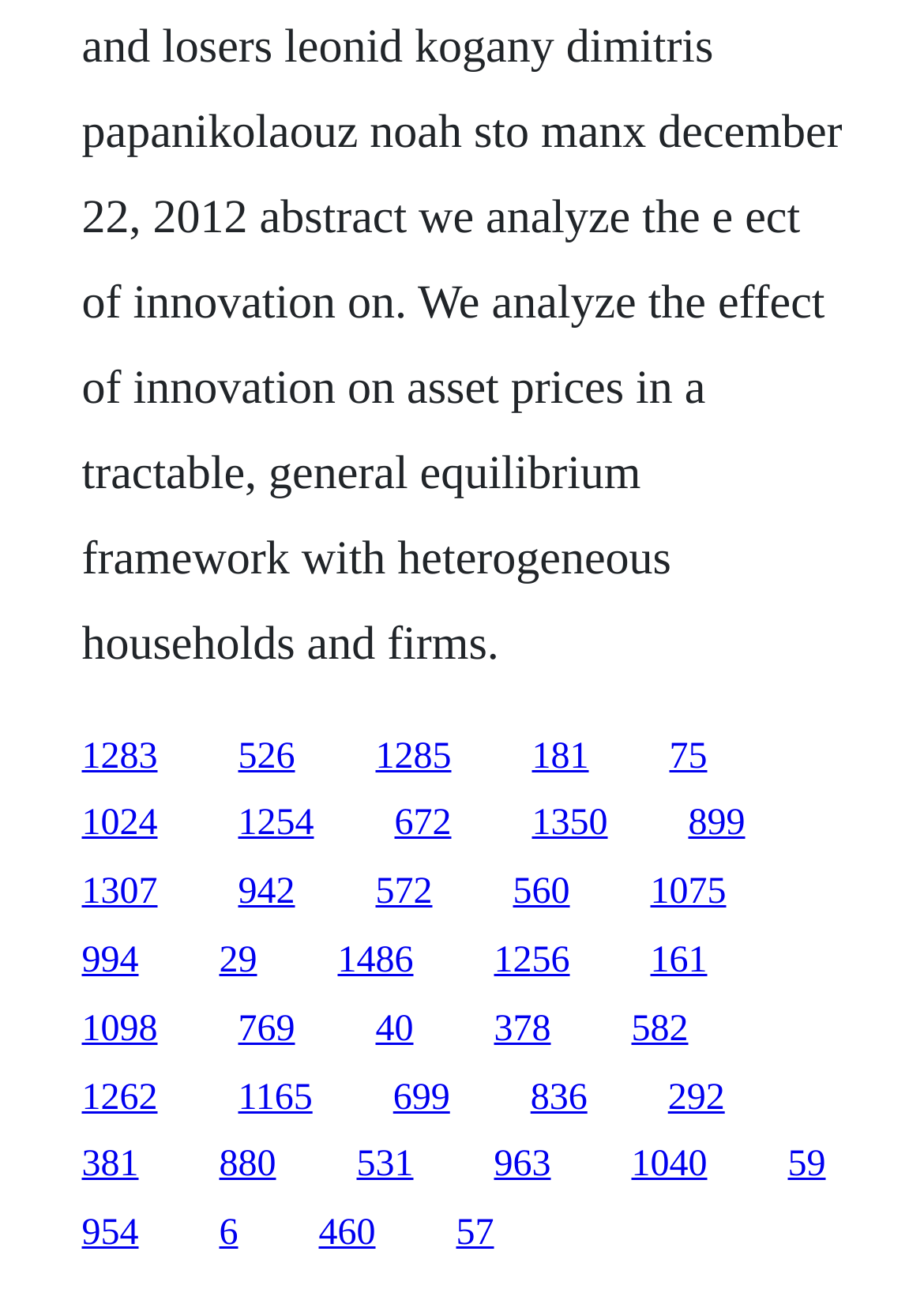Provide the bounding box coordinates of the section that needs to be clicked to accomplish the following instruction: "follow the ninth link."

[0.088, 0.677, 0.171, 0.708]